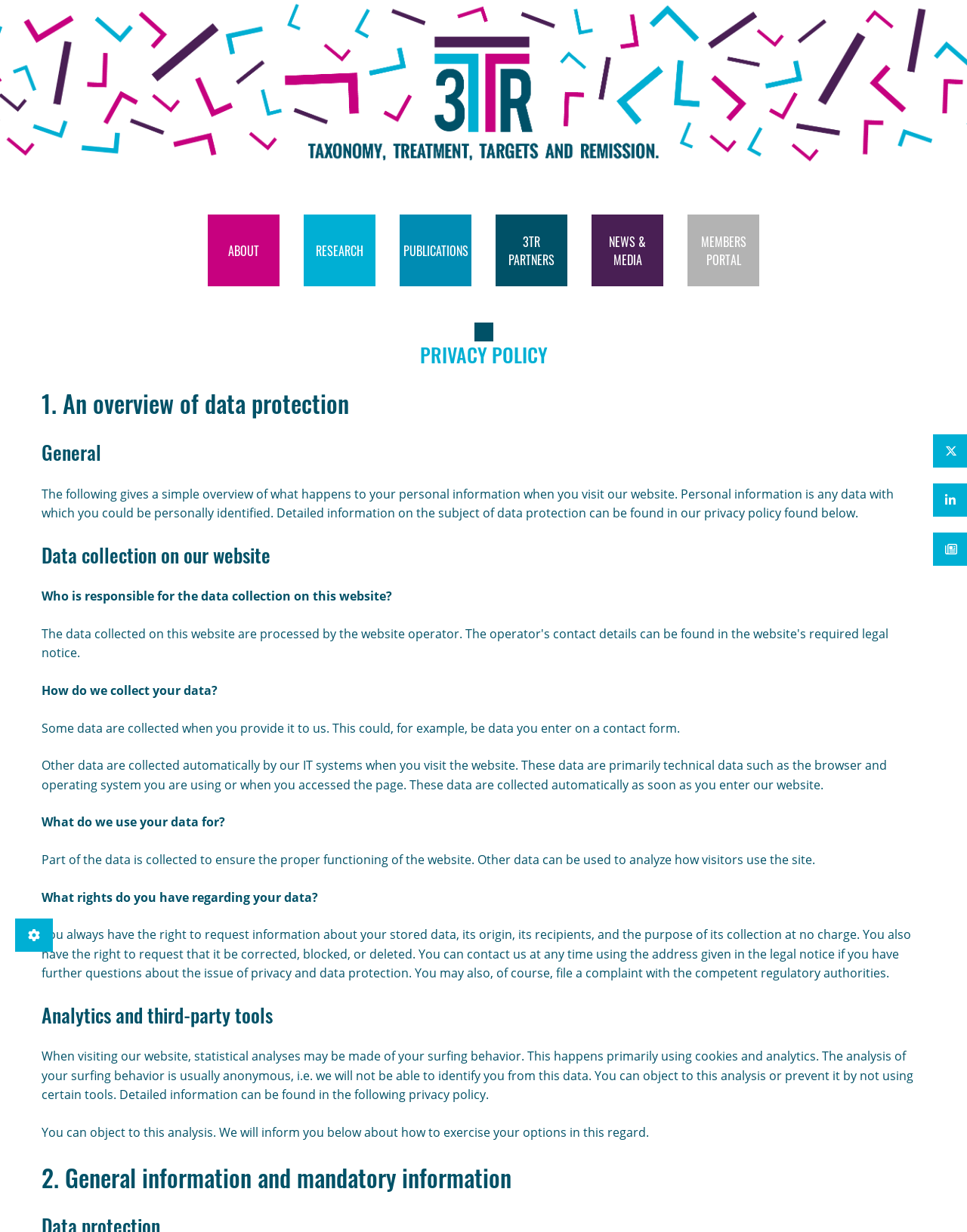Kindly determine the bounding box coordinates for the clickable area to achieve the given instruction: "Click on the User tools button".

None